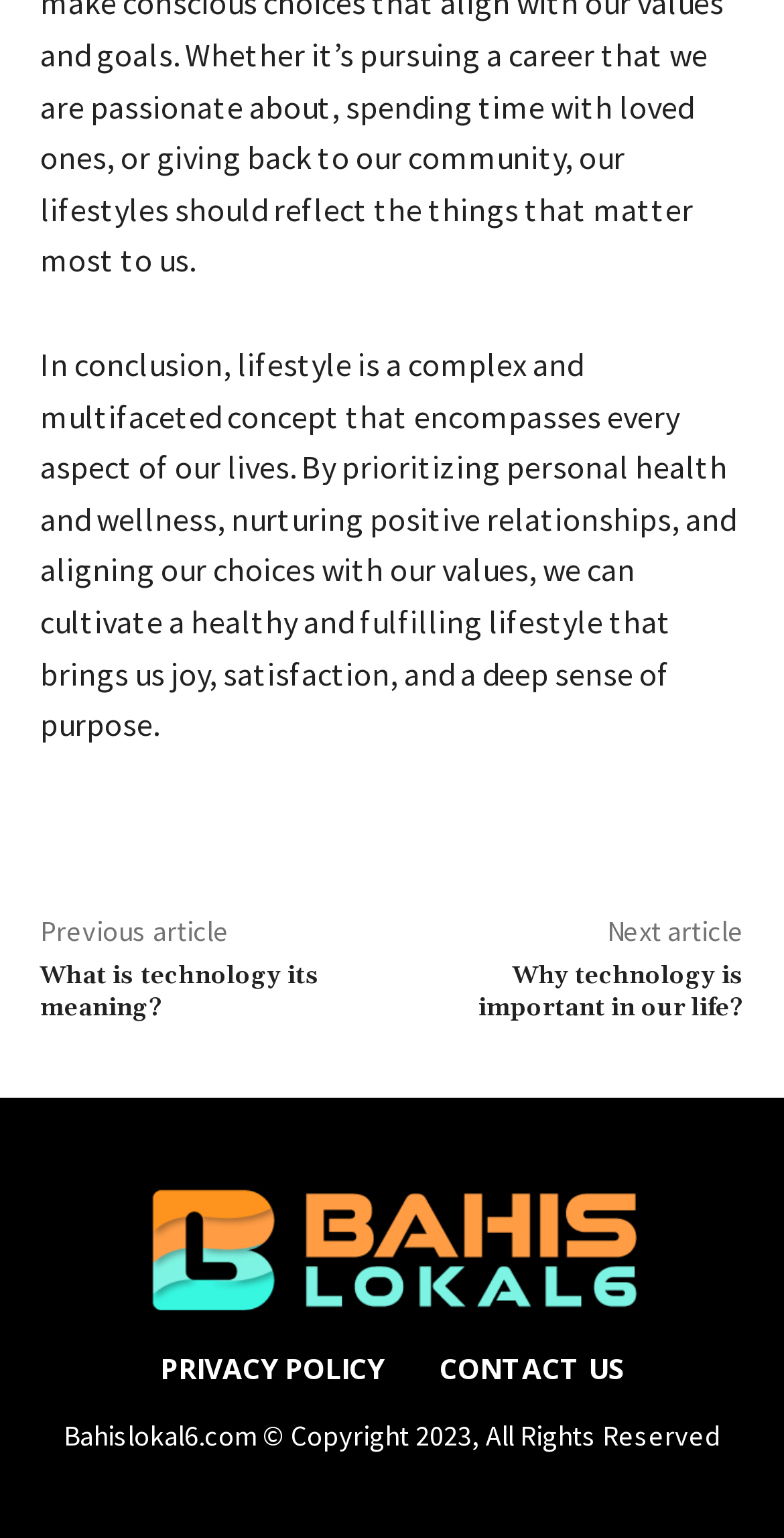Using the image as a reference, answer the following question in as much detail as possible:
What is the purpose of the links at the bottom?

The links at the bottom, such as 'PRIVACY POLICY' and 'CONTACT US', are likely for navigation purposes, allowing users to access other important pages on the website.